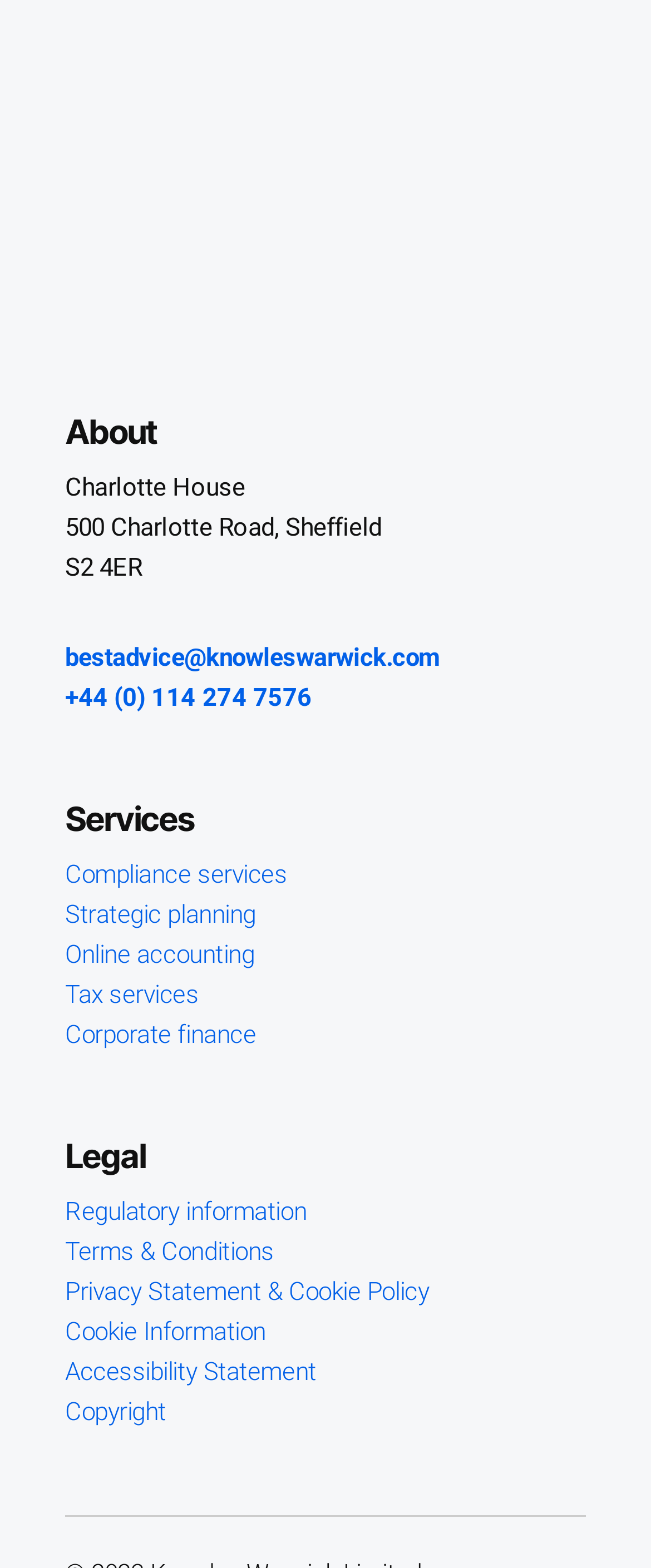Could you provide the bounding box coordinates for the portion of the screen to click to complete this instruction: "Read Terms & Conditions"?

[0.1, 0.789, 0.421, 0.808]